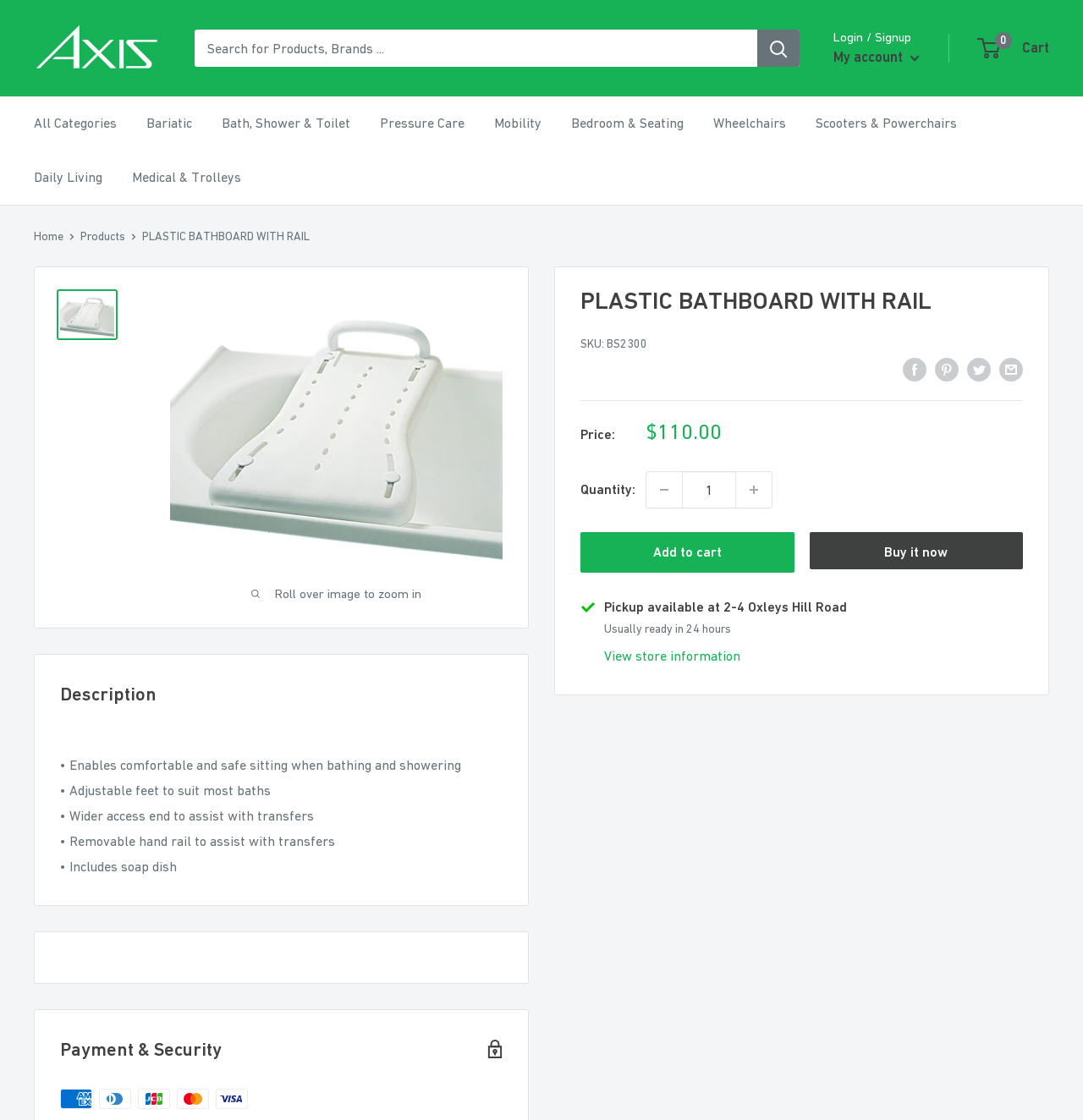Please identify the bounding box coordinates of the clickable element to fulfill the following instruction: "Share on Facebook". The coordinates should be four float numbers between 0 and 1, i.e., [left, top, right, bottom].

[0.834, 0.318, 0.855, 0.34]